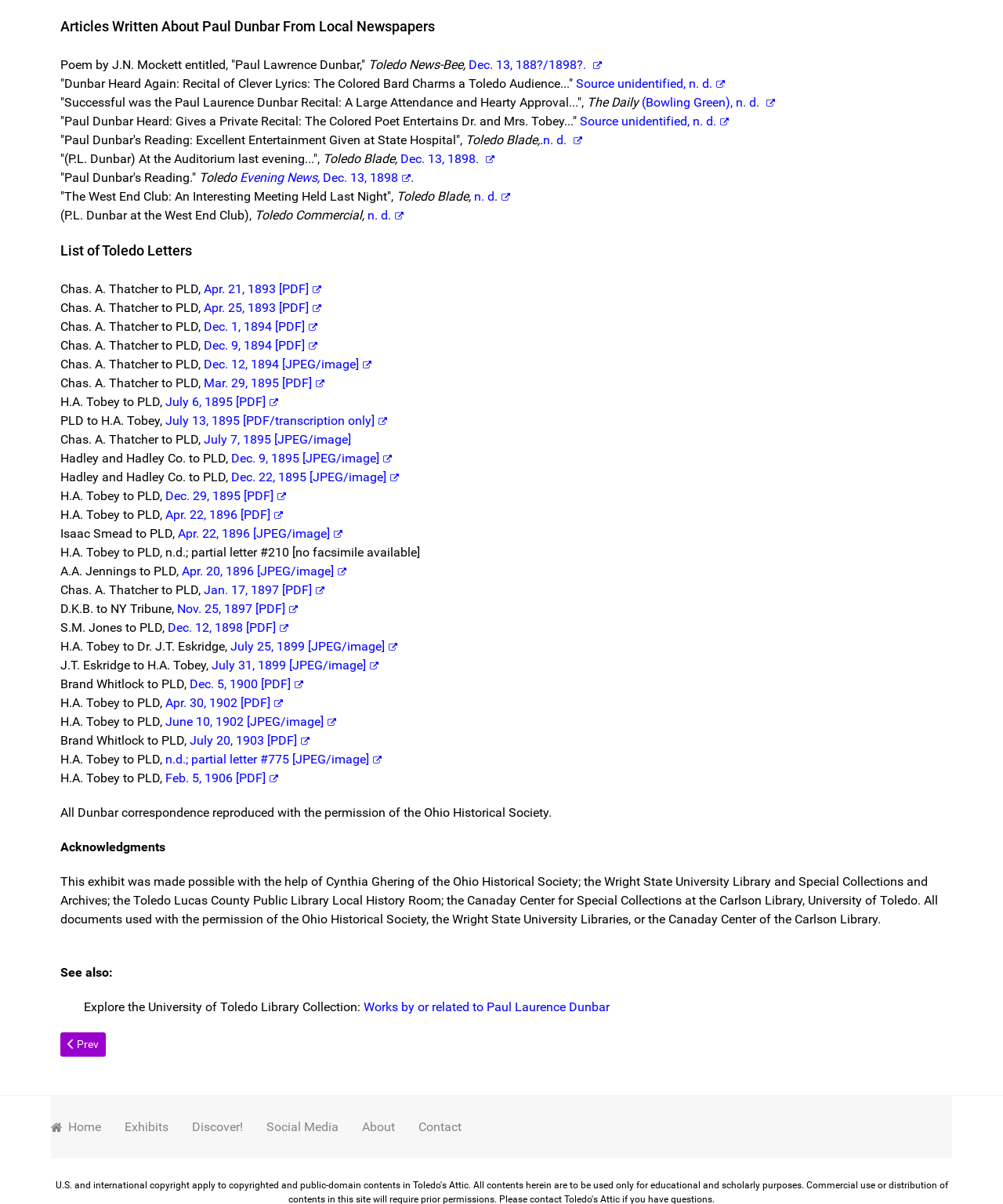Identify and provide the bounding box coordinates of the UI element described: "Home". The coordinates should be formatted as [left, top, right, bottom], with each number being a float between 0 and 1.

[0.051, 0.91, 0.101, 0.962]